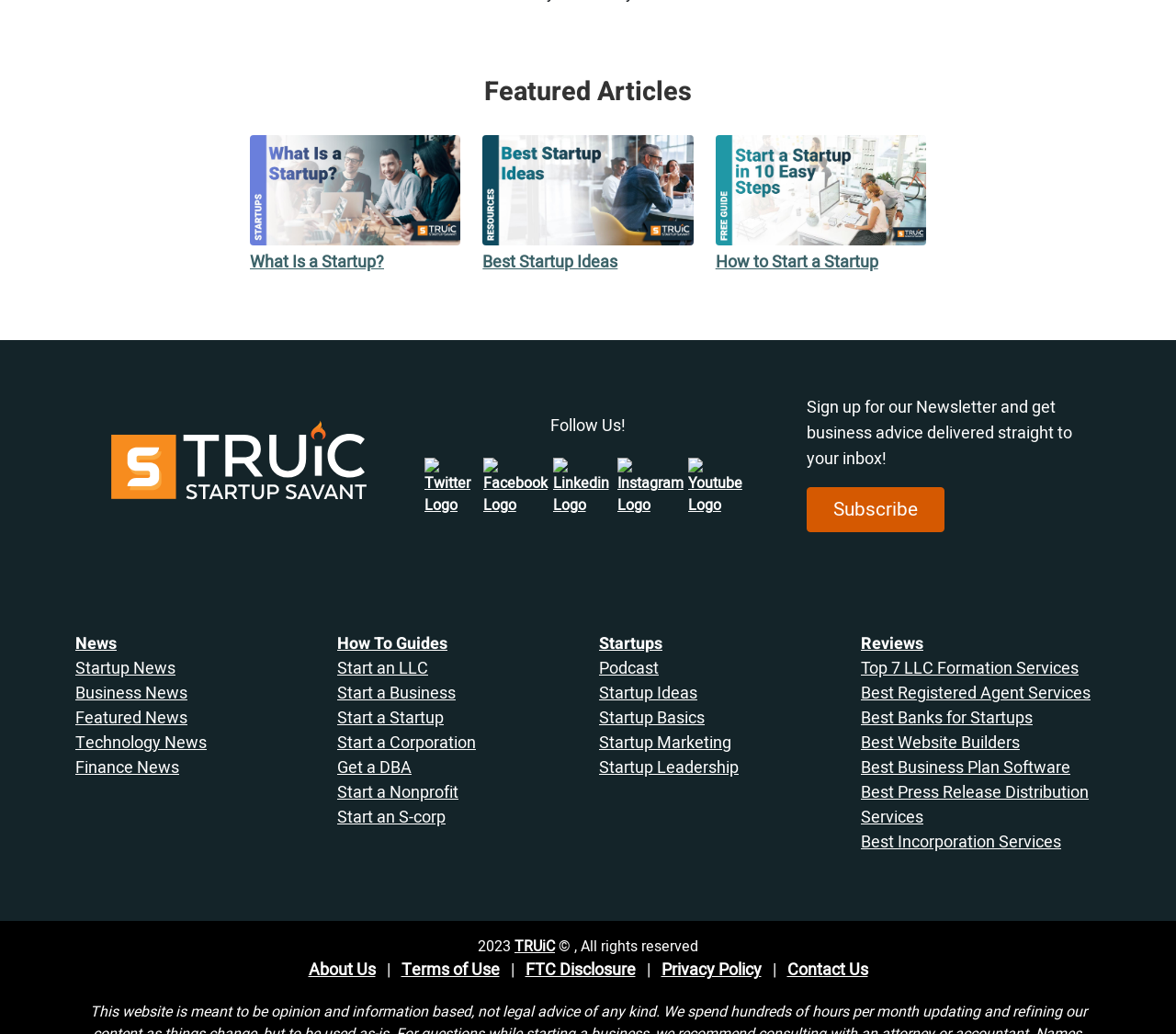Locate the bounding box coordinates of the element that should be clicked to execute the following instruction: "Follow us on Twitter".

[0.361, 0.443, 0.411, 0.5]